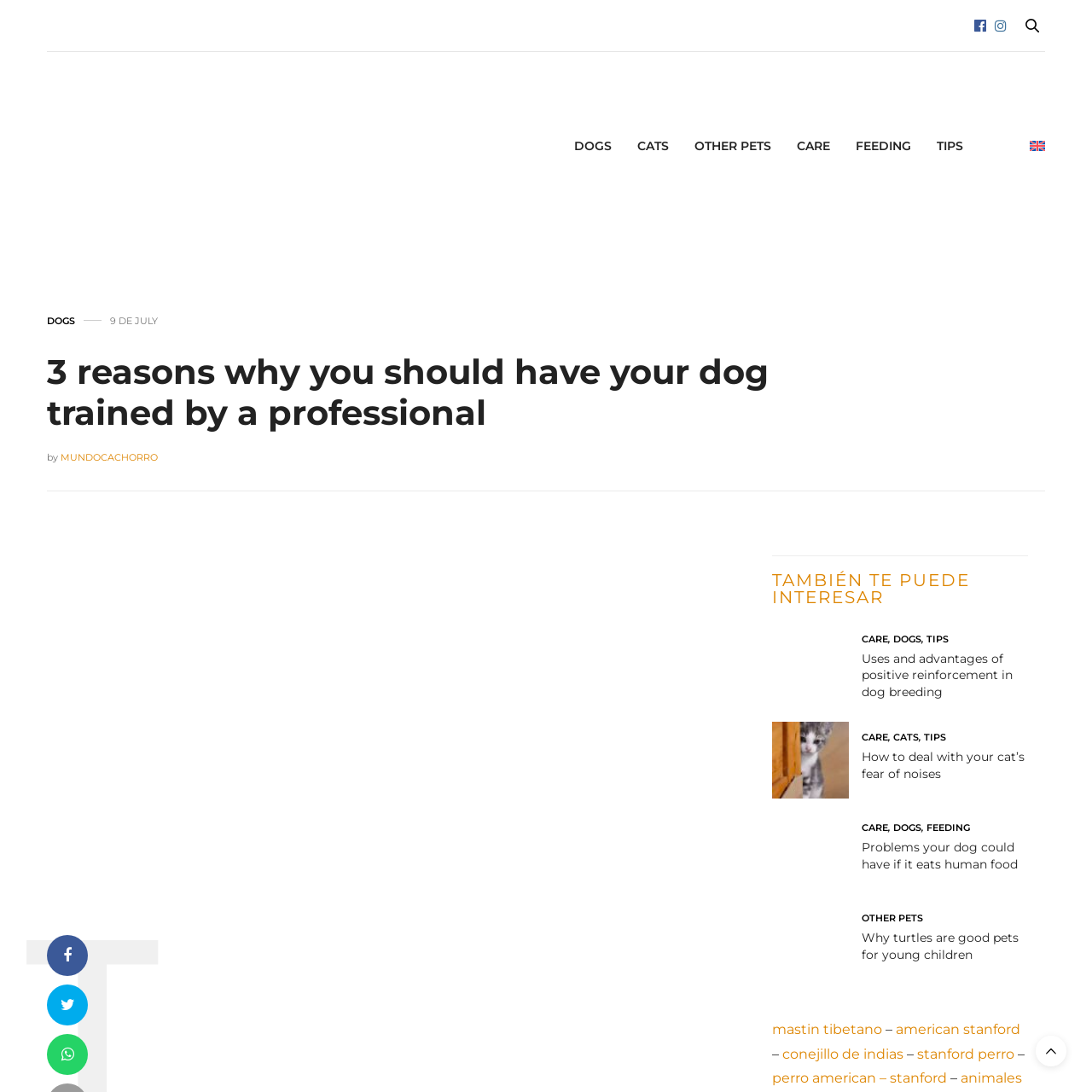Determine the bounding box coordinates for the area that needs to be clicked to fulfill this task: "Click the 'HOME' link". The coordinates must be given as four float numbers between 0 and 1, i.e., [left, top, right, bottom].

None